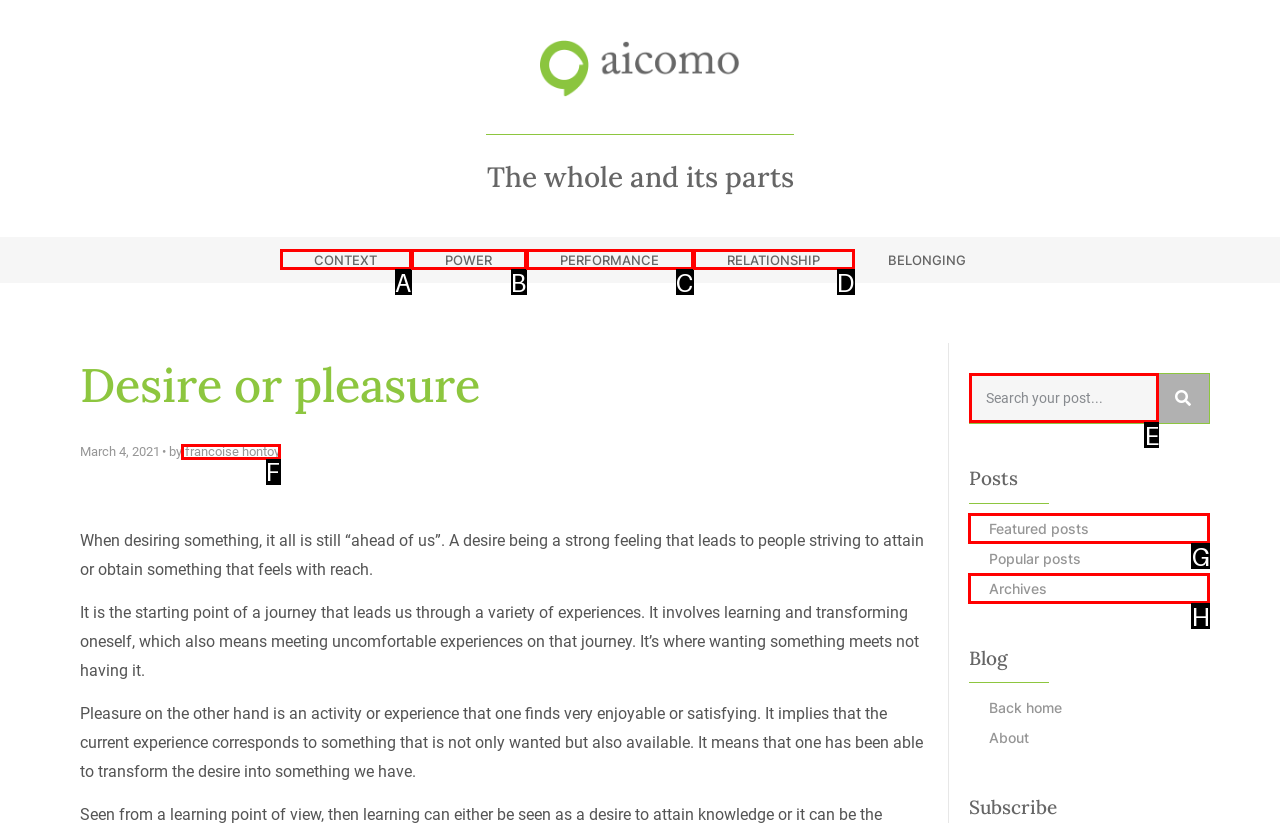Tell me which one HTML element I should click to complete this task: Read the article by francoise hontoy Answer with the option's letter from the given choices directly.

F